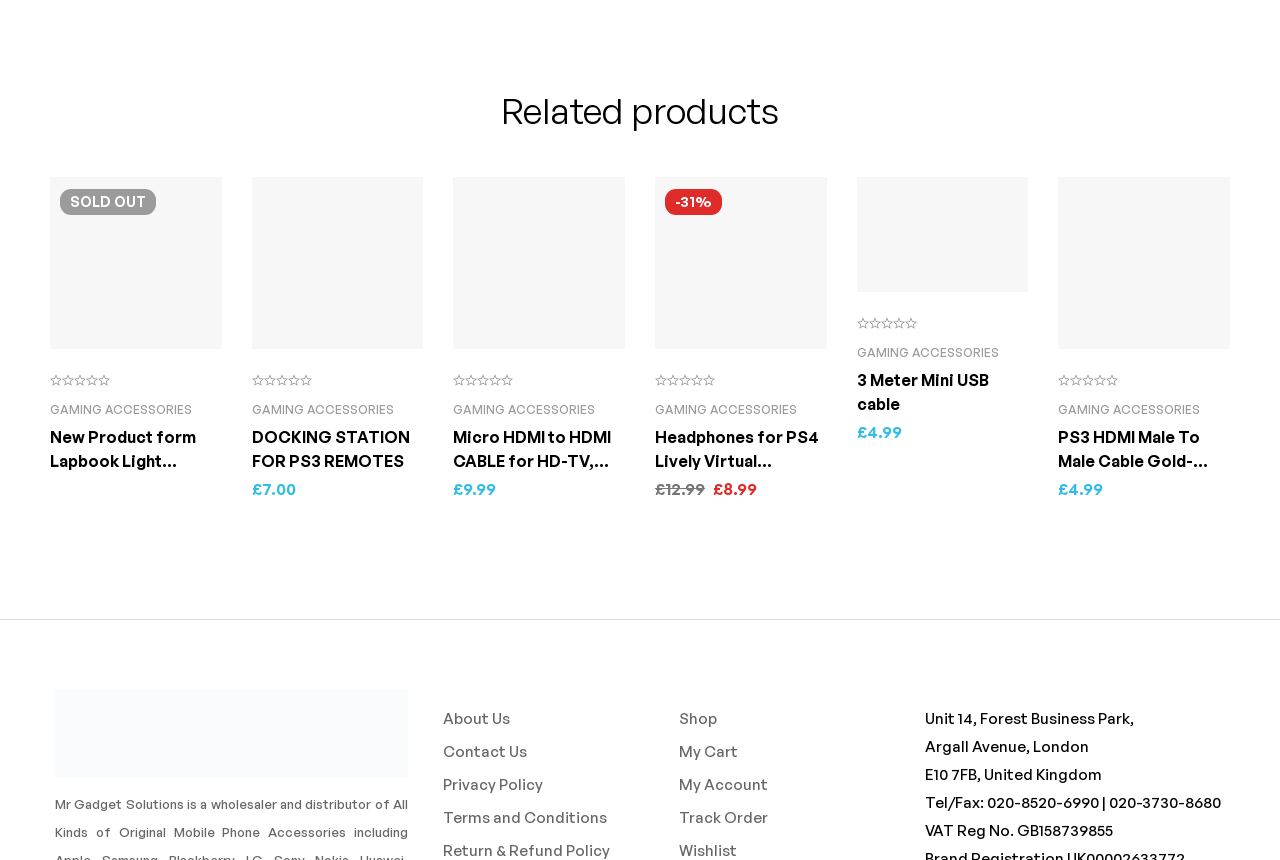Please give the bounding box coordinates of the area that should be clicked to fulfill the following instruction: "View product details of 3 Meter Mini USB cable". The coordinates should be in the format of four float numbers from 0 to 1, i.e., [left, top, right, bottom].

[0.669, 0.206, 0.803, 0.34]